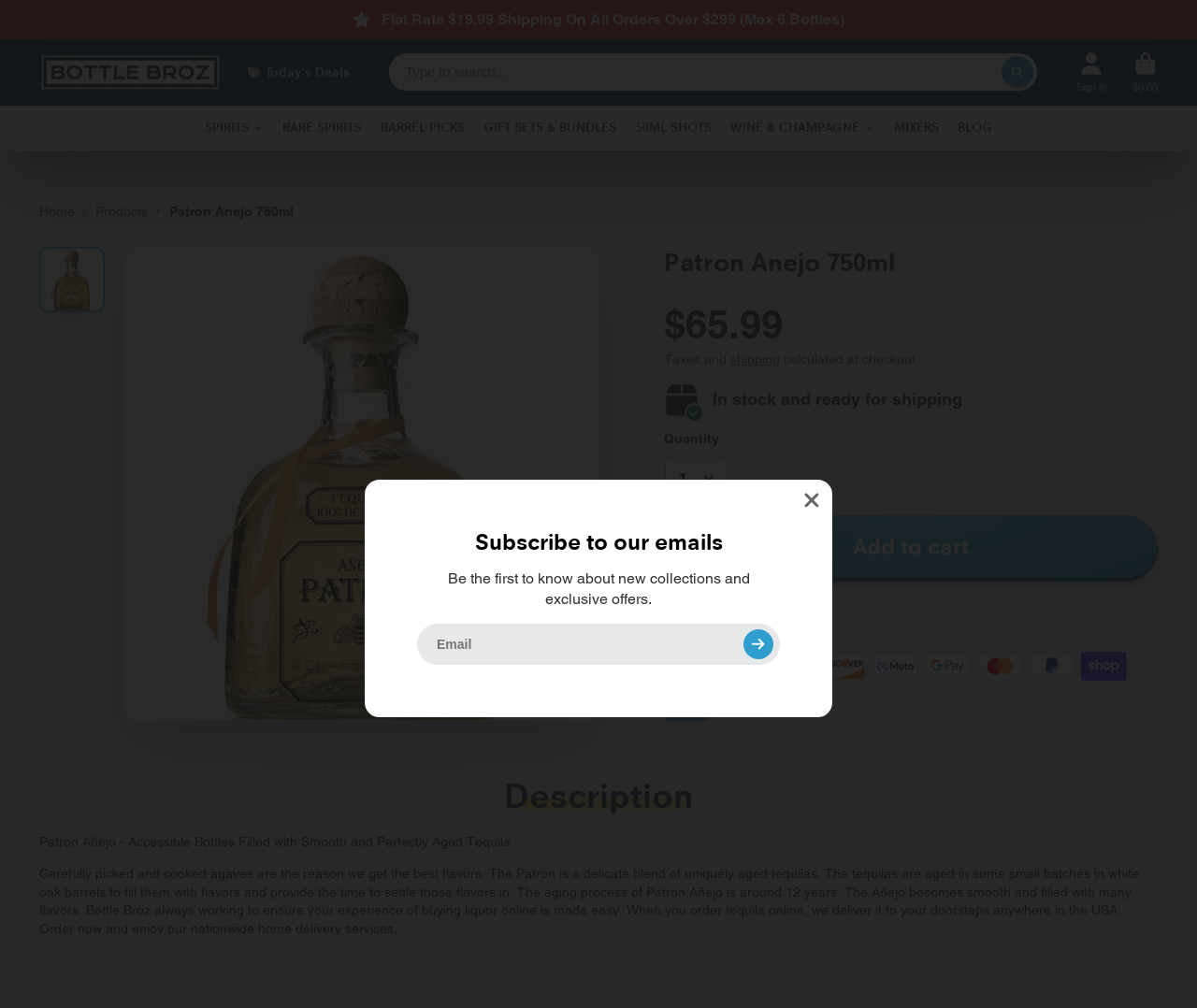Give a concise answer using one word or a phrase to the following question:
What is the purpose of the textbox?

Email